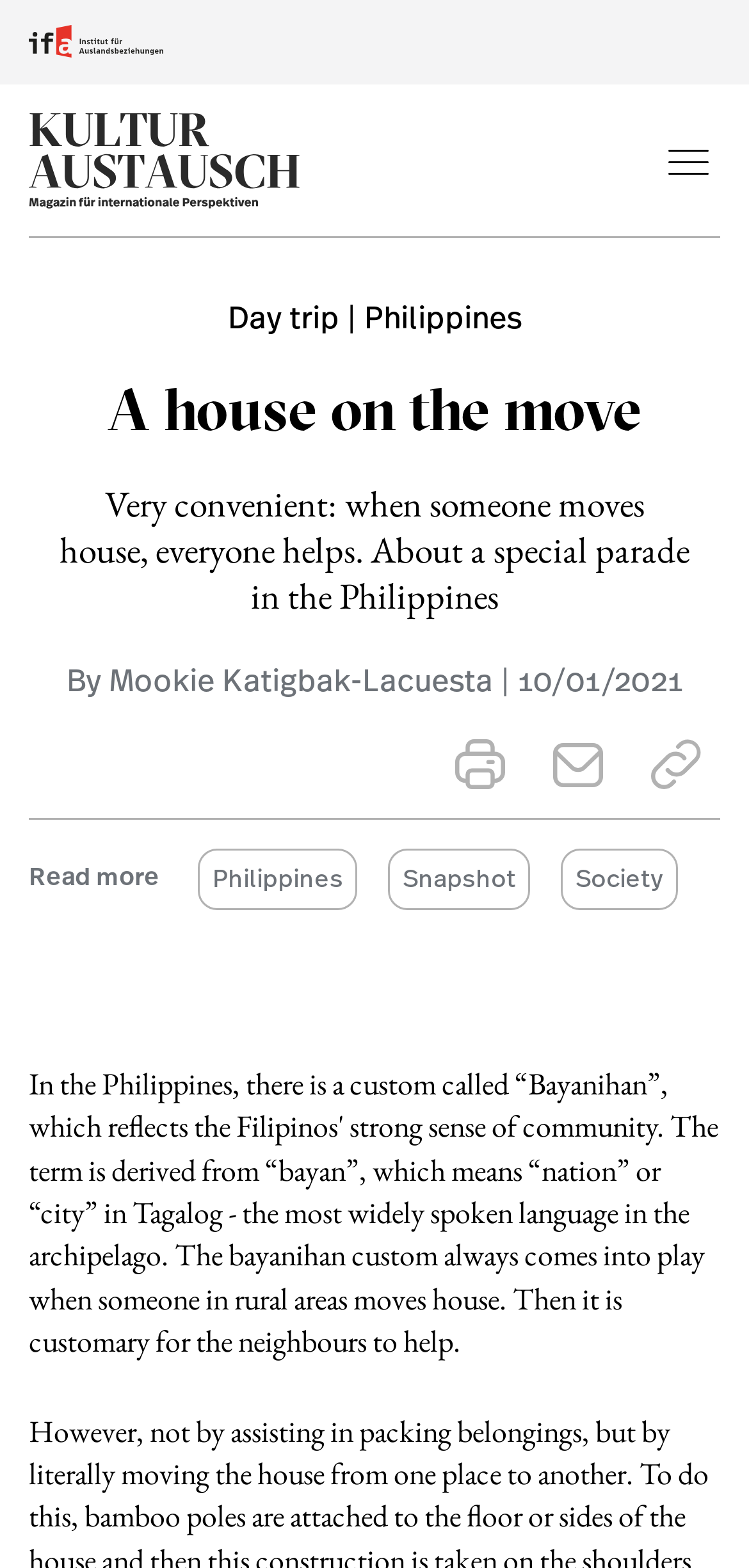Based on the image, give a detailed response to the question: What is the topic of the article?

I found the topic of the article by looking at the text 'Day trip | Philippines' at the top of the page, which suggests that the article is about the Philippines.